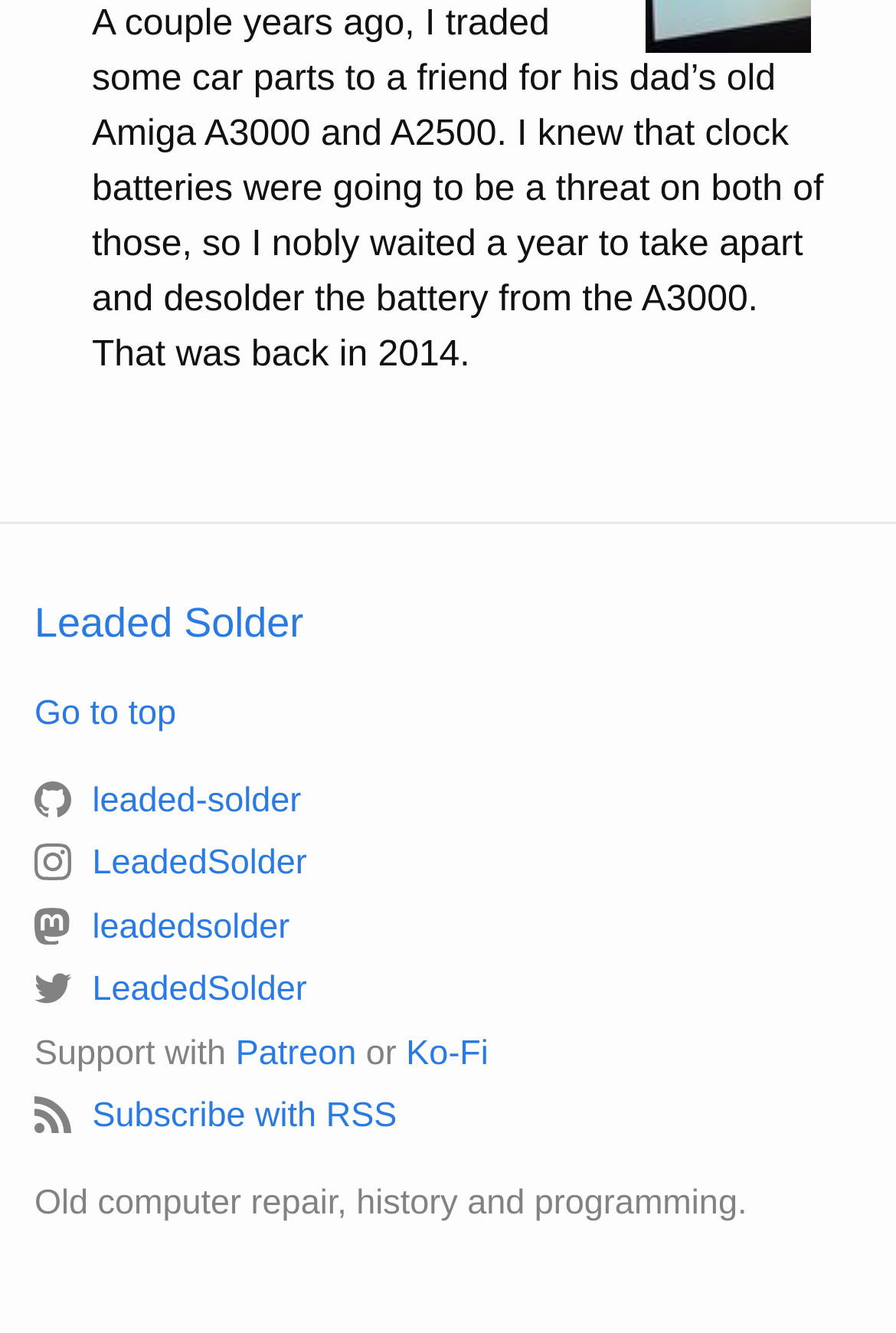Pinpoint the bounding box coordinates of the element you need to click to execute the following instruction: "Learn about old computer repair, history and programming". The bounding box should be represented by four float numbers between 0 and 1, in the format [left, top, right, bottom].

[0.038, 0.887, 0.834, 0.917]